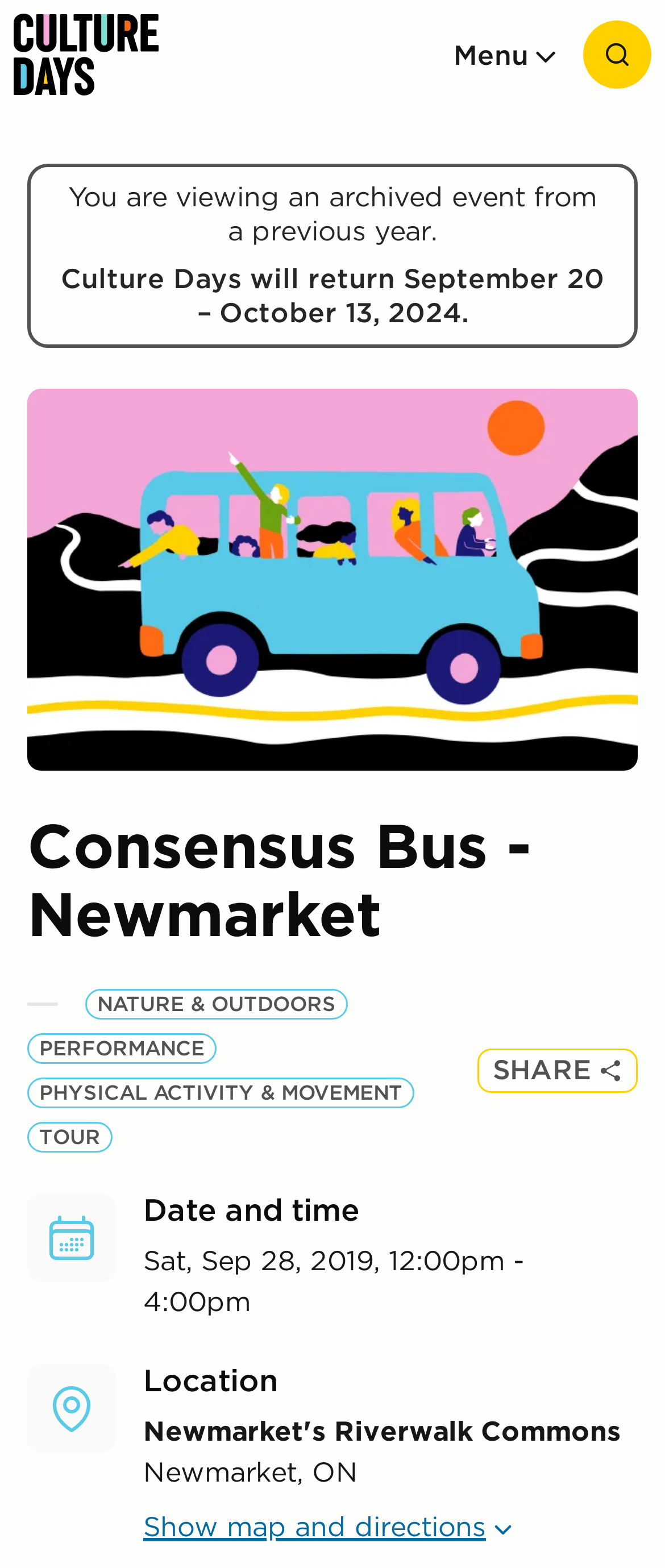Give a complete and precise description of the webpage's appearance.

The webpage is about an event called "Consensus Bus - Newmarket" which is part of Culture Days 2019. At the top left corner, there is a logo image and a link. On the top right corner, there is a menu button with an icon. Next to the menu button, there is a search link with an icon.

Below the top section, there is a notification area with two static text elements. The first text informs users that they are viewing an archived event from a previous year, and the second text announces that Culture Days will return in 2024.

On the left side of the page, there is a region dedicated to images, which contains a listbox with a single option. Above the image region, there is a heading element displaying the event title "Consensus Bus - Newmarket".

On the right side of the page, there are four static text elements categorizing the event into "NATURE & OUTDOORS", "PERFORMANCE", "PHYSICAL ACTIVITY & MOVEMENT", and "TOUR". Below these categories, there is a "SHARE" button.

Further down the page, there is a section dedicated to event details. A heading element reads "Date and time", followed by a time element displaying the event schedule as "Sat, Sep 28, 2019, 12:00pm - 4:00pm". Below the date and time section, there is a "Location" heading, followed by a static text element displaying the location as "Newmarket, ON". Finally, there is a button to "Show map and directions".